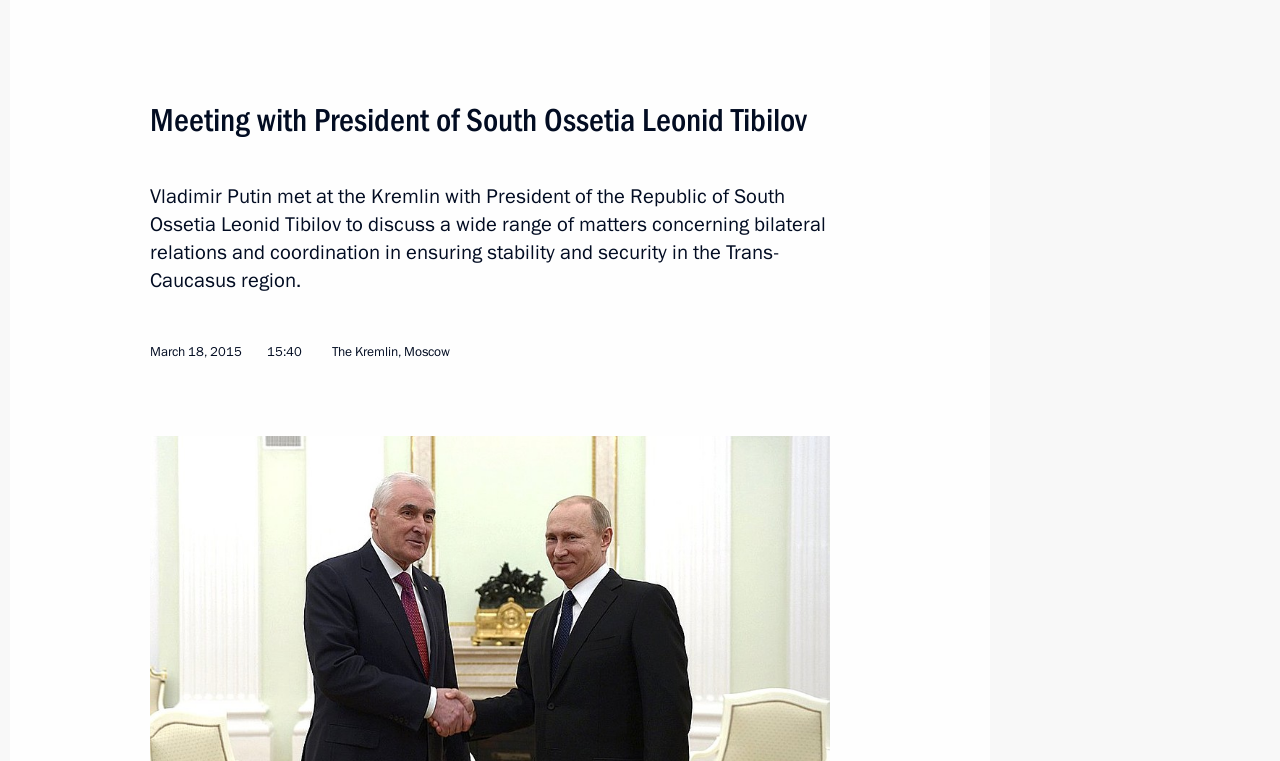Please identify the bounding box coordinates of the clickable area that will allow you to execute the instruction: "Subscribe to the newsletter".

[0.125, 0.373, 0.168, 0.397]